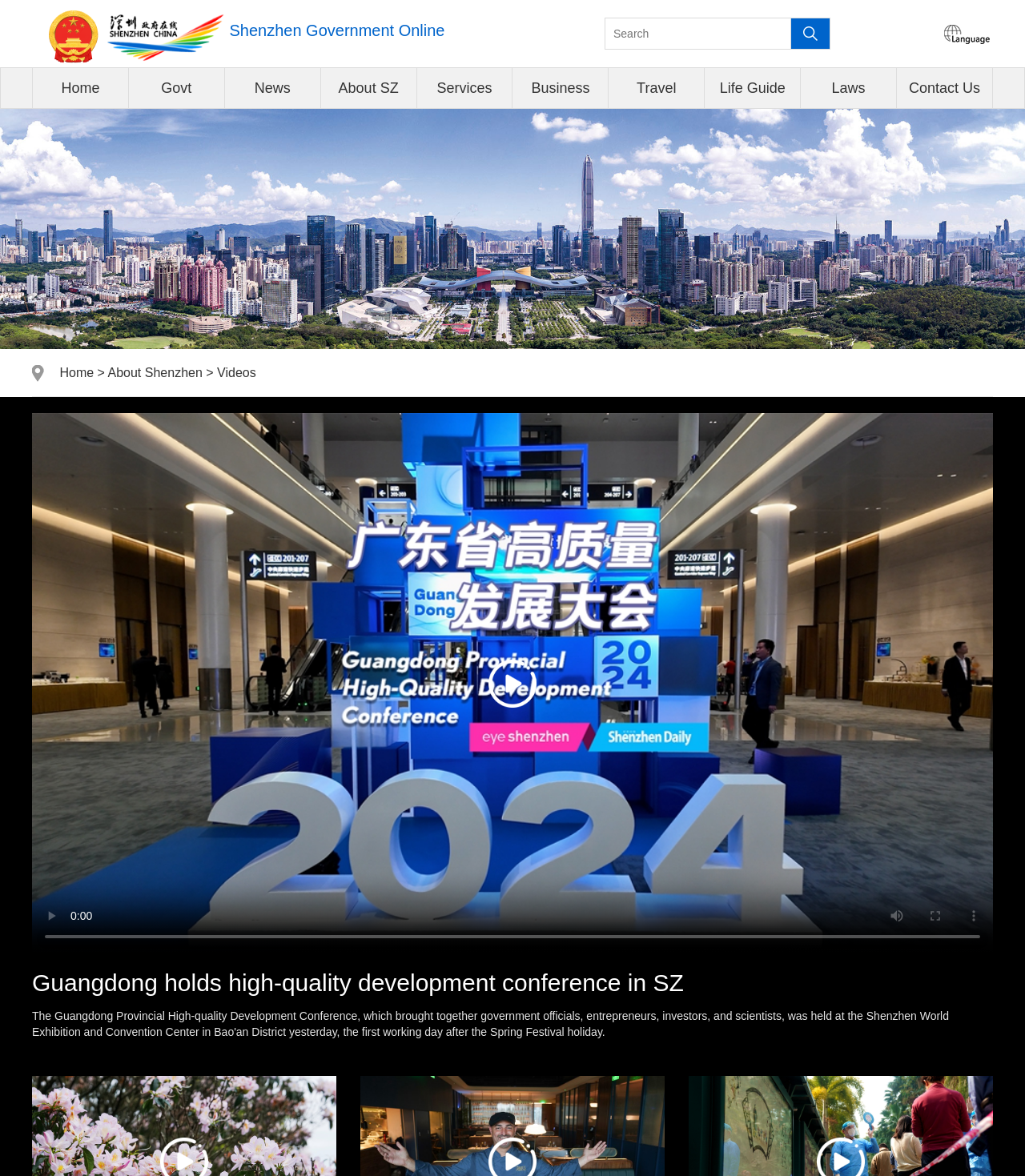Is the video currently playing?
Answer briefly with a single word or phrase based on the image.

No